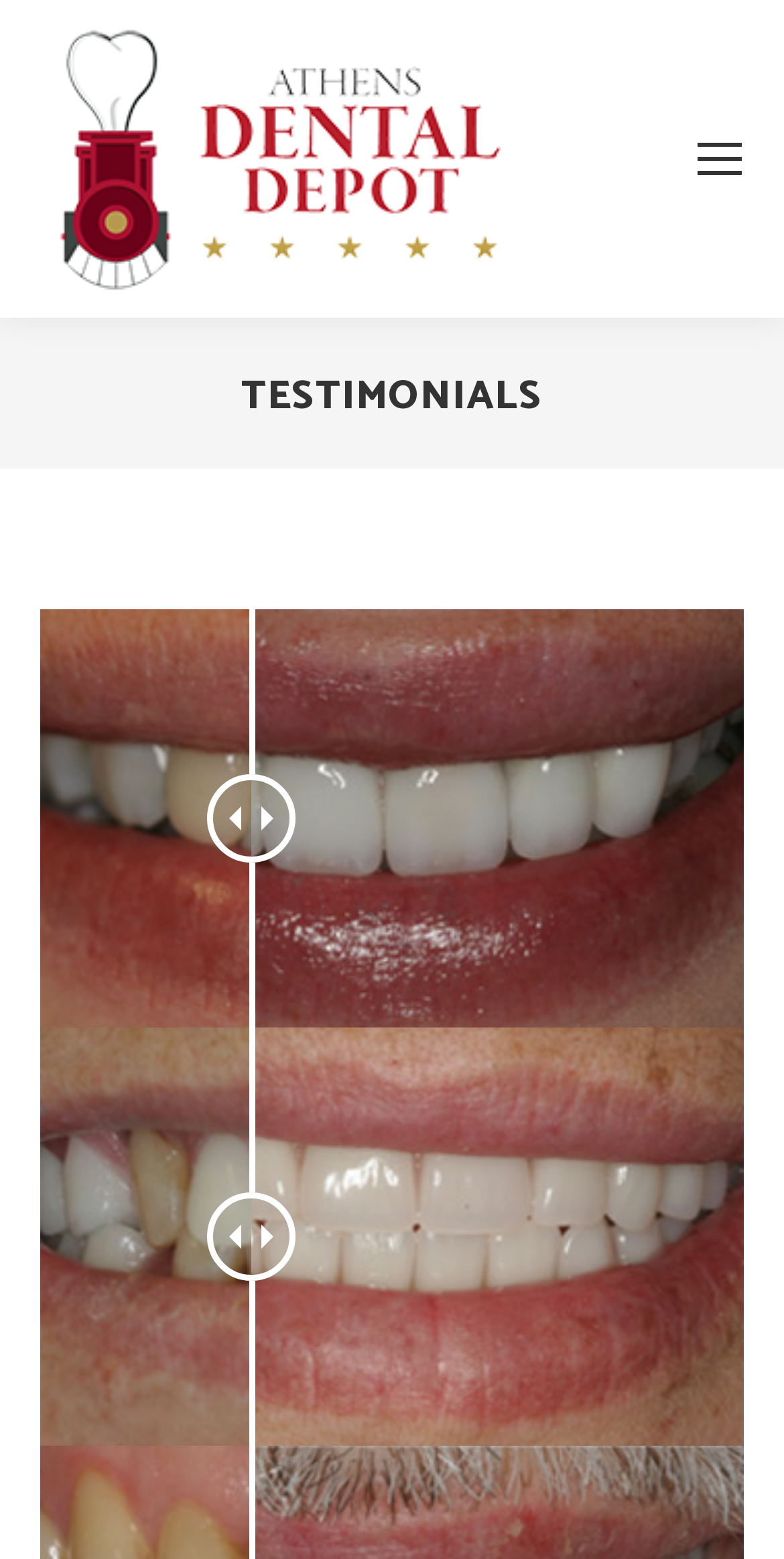How many images are on the webpage?
Please answer using one word or phrase, based on the screenshot.

5